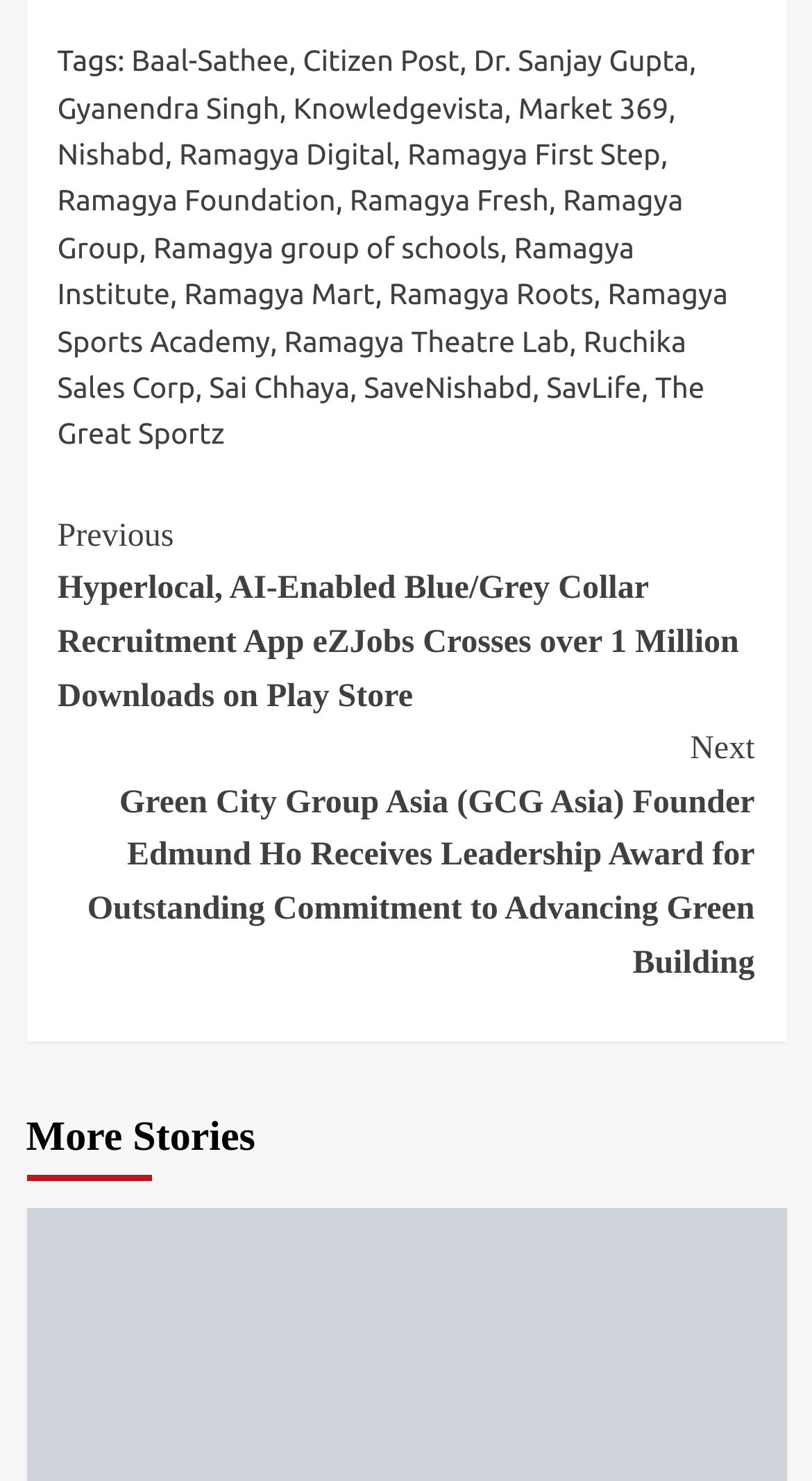Identify the bounding box of the UI element that matches this description: "Ramagya group of schools".

[0.189, 0.156, 0.616, 0.178]